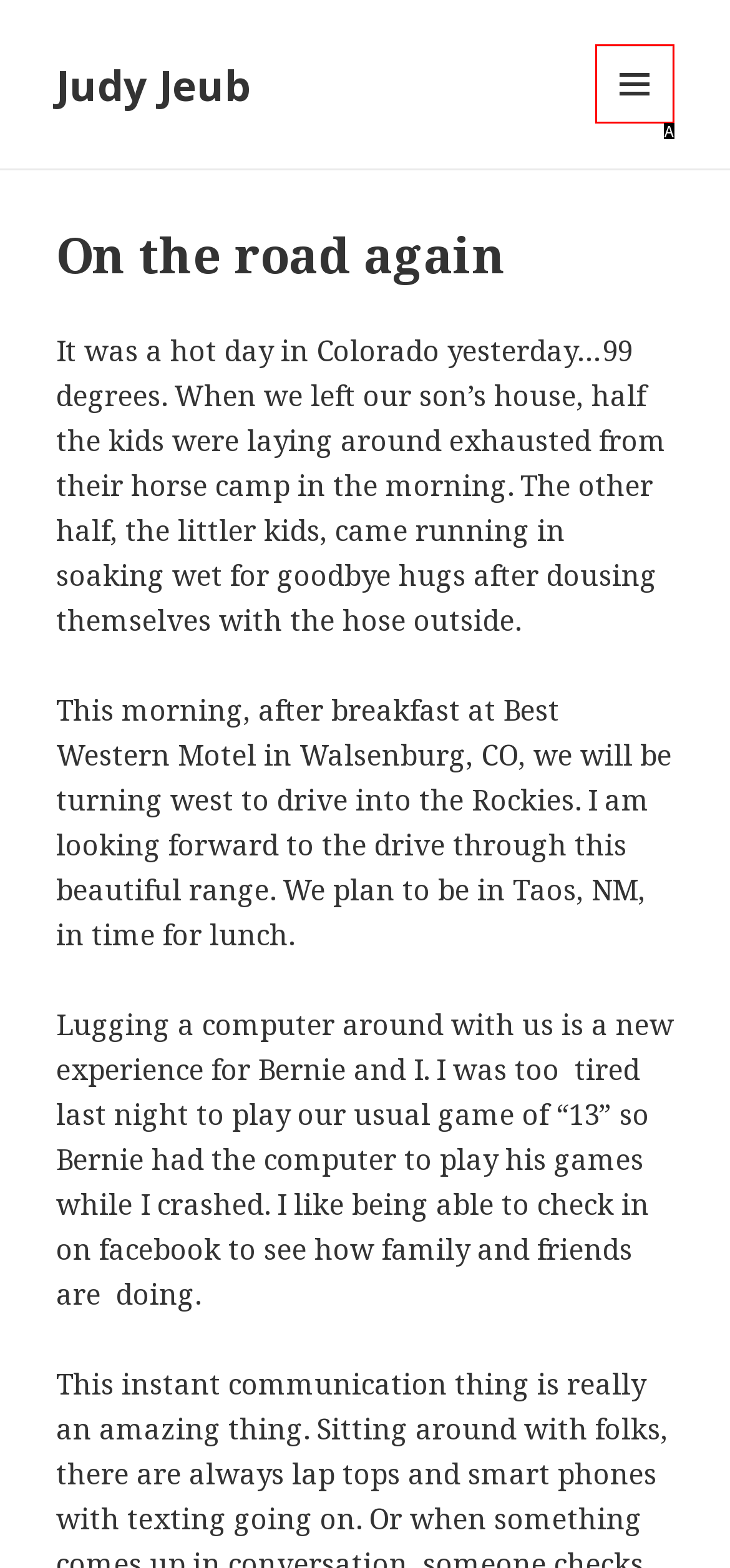Identify the matching UI element based on the description: Menu and widgets
Reply with the letter from the available choices.

A